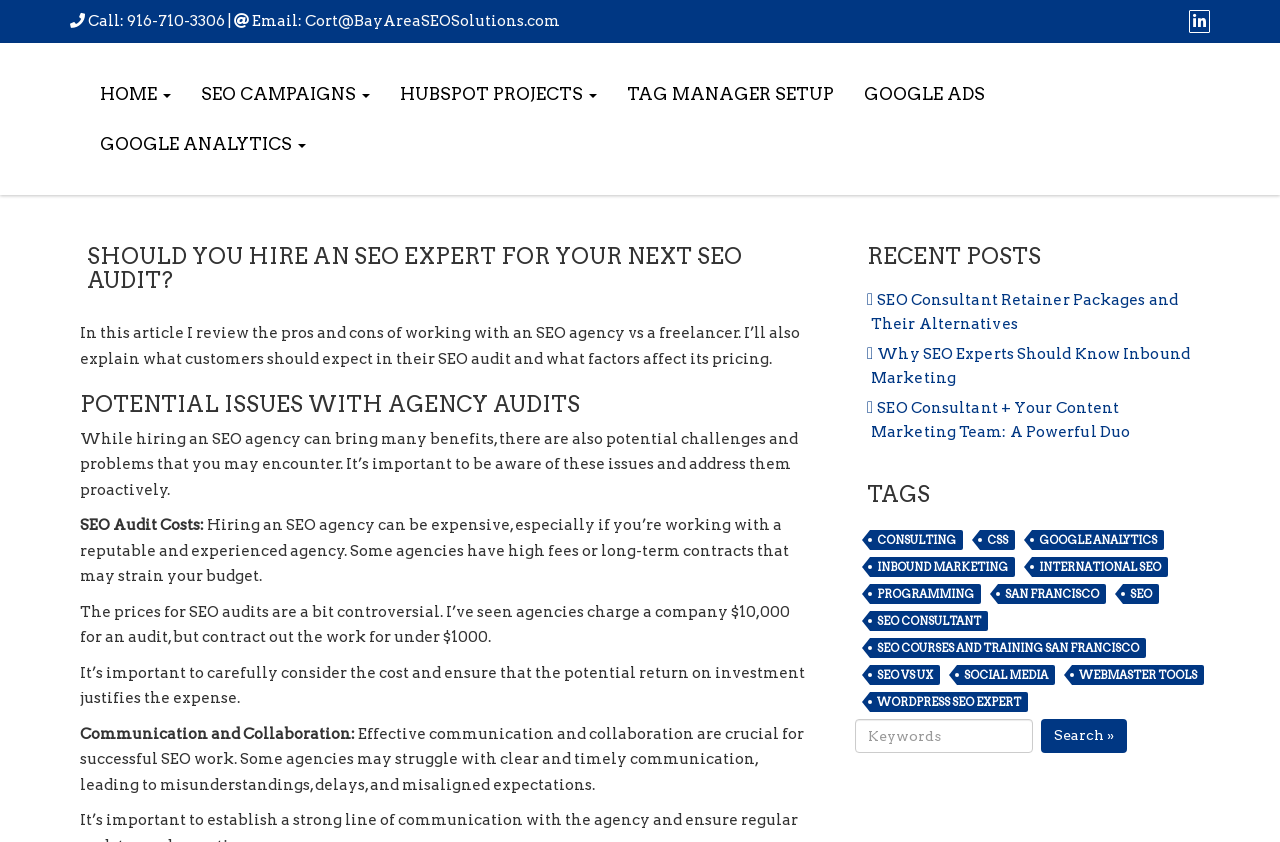Answer the question in a single word or phrase:
What is the topic of the article on this webpage?

SEO agency vs freelancer